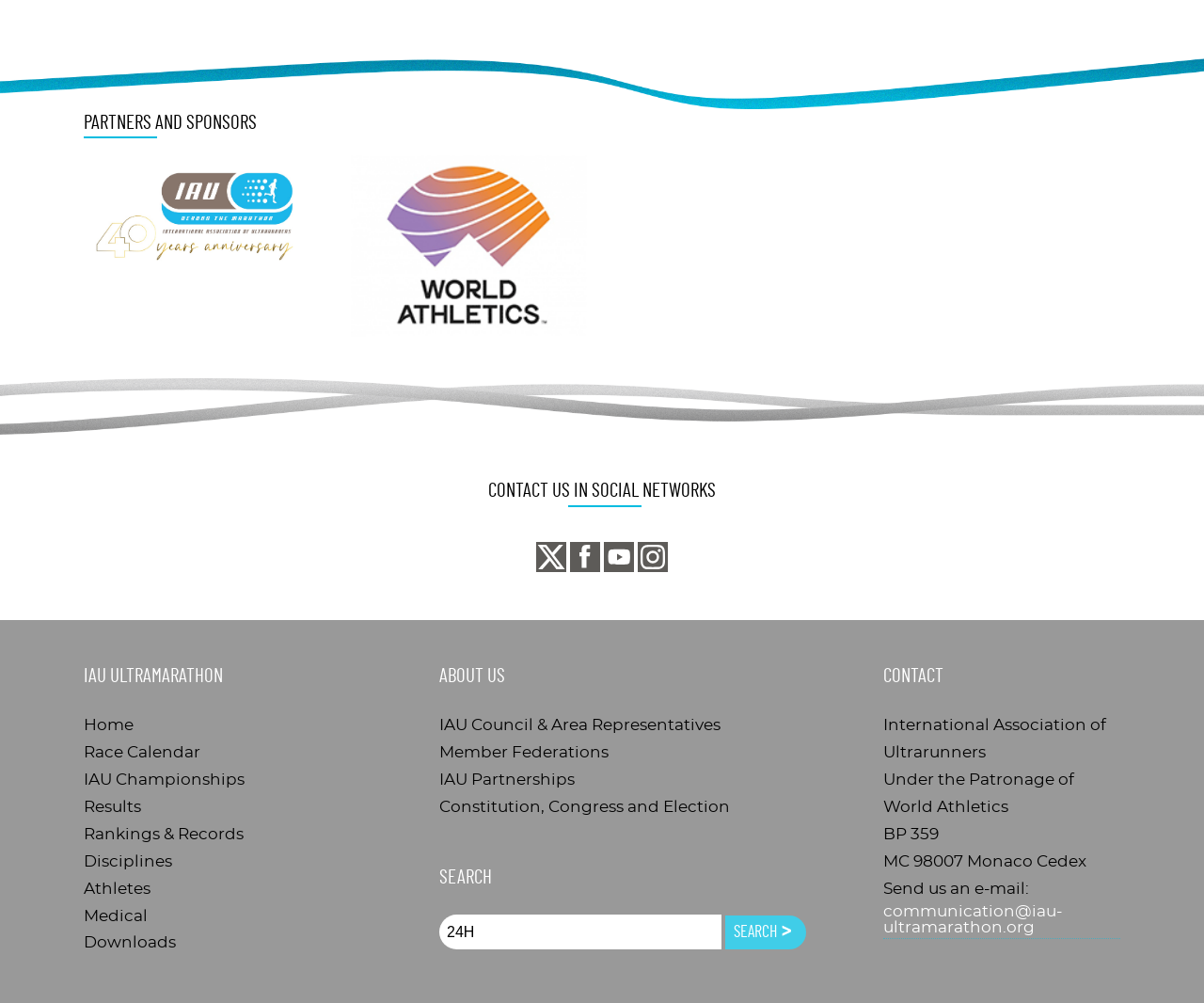Highlight the bounding box coordinates of the element that should be clicked to carry out the following instruction: "Click on the 'Post Comment' button". The coordinates must be given as four float numbers ranging from 0 to 1, i.e., [left, top, right, bottom].

None